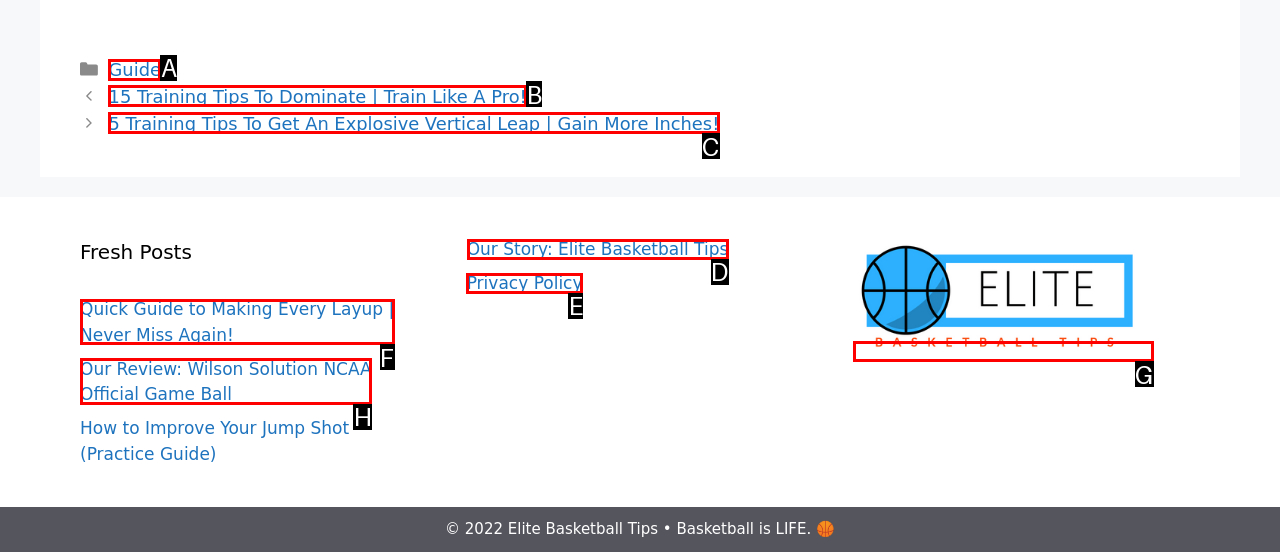Determine the appropriate lettered choice for the task: Visit the 'Our Story: Elite Basketball Tips' page. Reply with the correct letter.

D